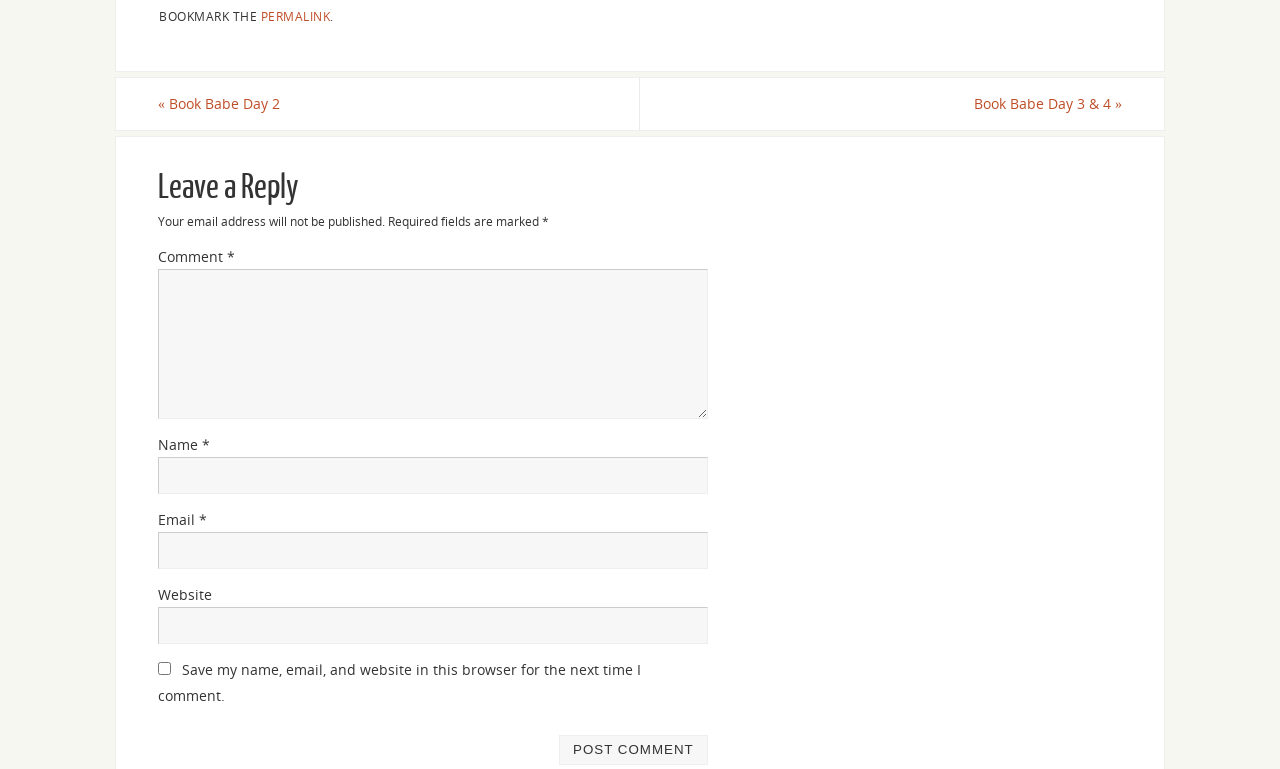Locate the bounding box coordinates of the element that should be clicked to execute the following instruction: "Post a comment".

[0.437, 0.956, 0.553, 0.995]